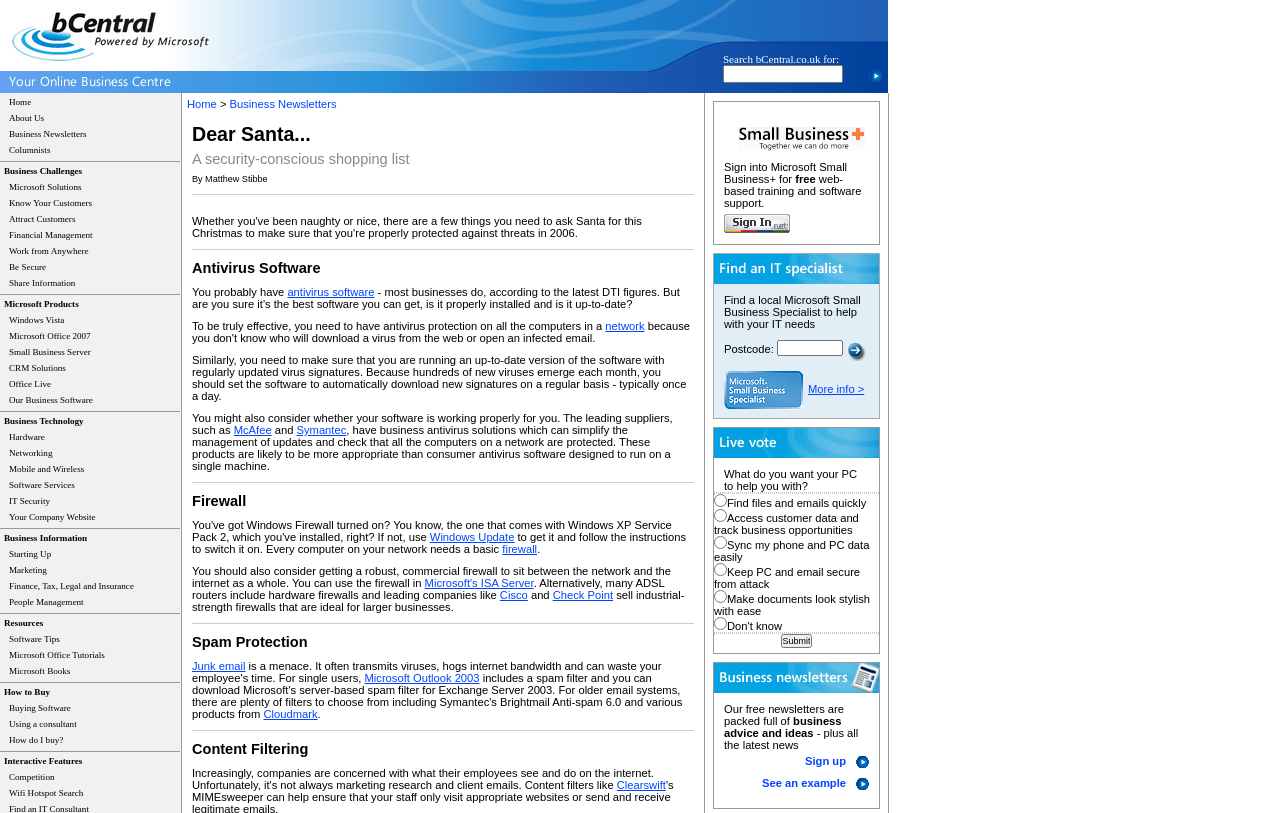Respond with a single word or phrase for the following question: 
How often should antivirus software be updated?

Once a day